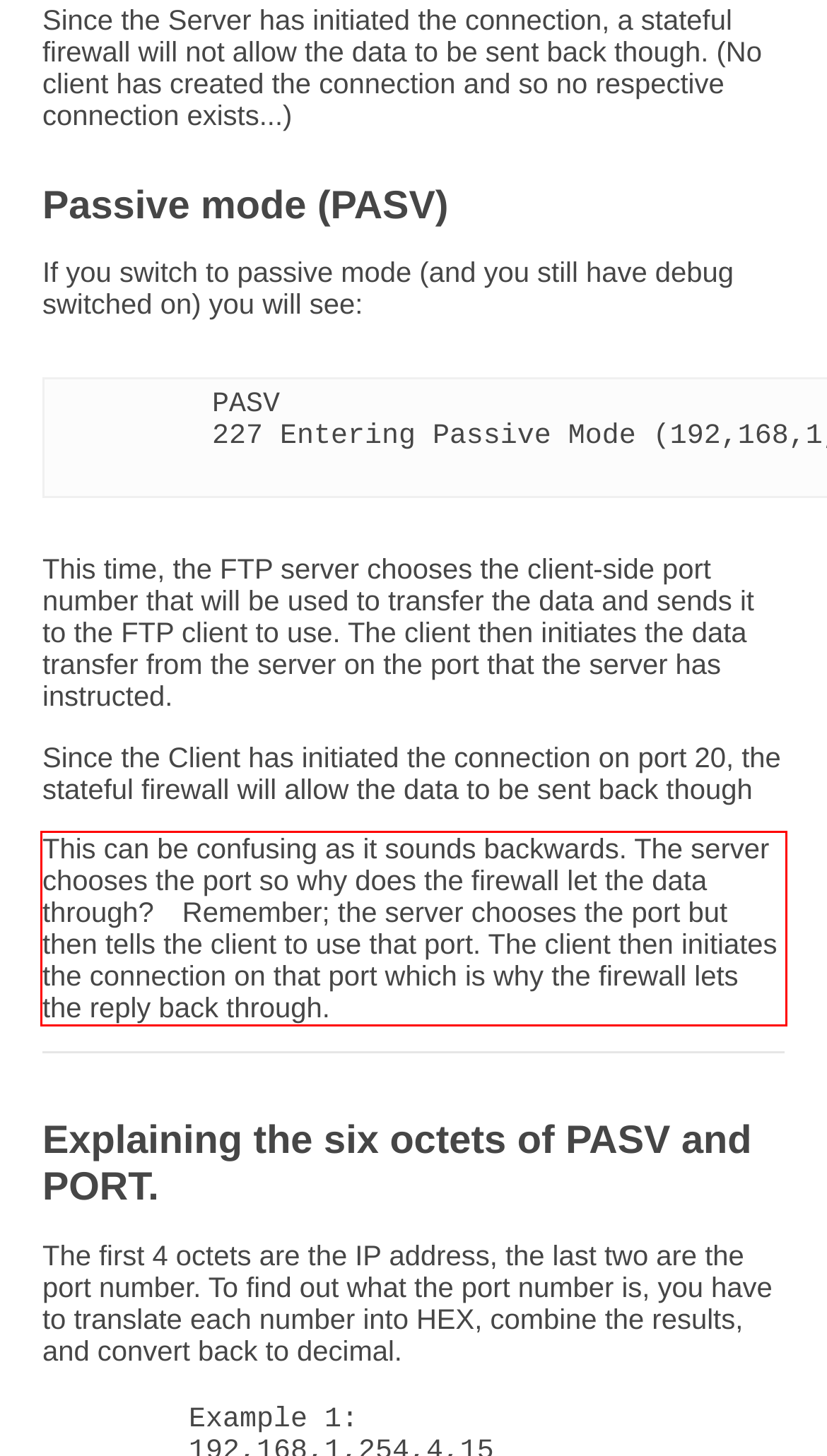Please use OCR to extract the text content from the red bounding box in the provided webpage screenshot.

This can be confusing as it sounds backwards. The server chooses the port so why does the firewall let the data through? Remember; the server chooses the port but then tells the client to use that port. The client then initiates the connection on that port which is why the firewall lets the reply back through.